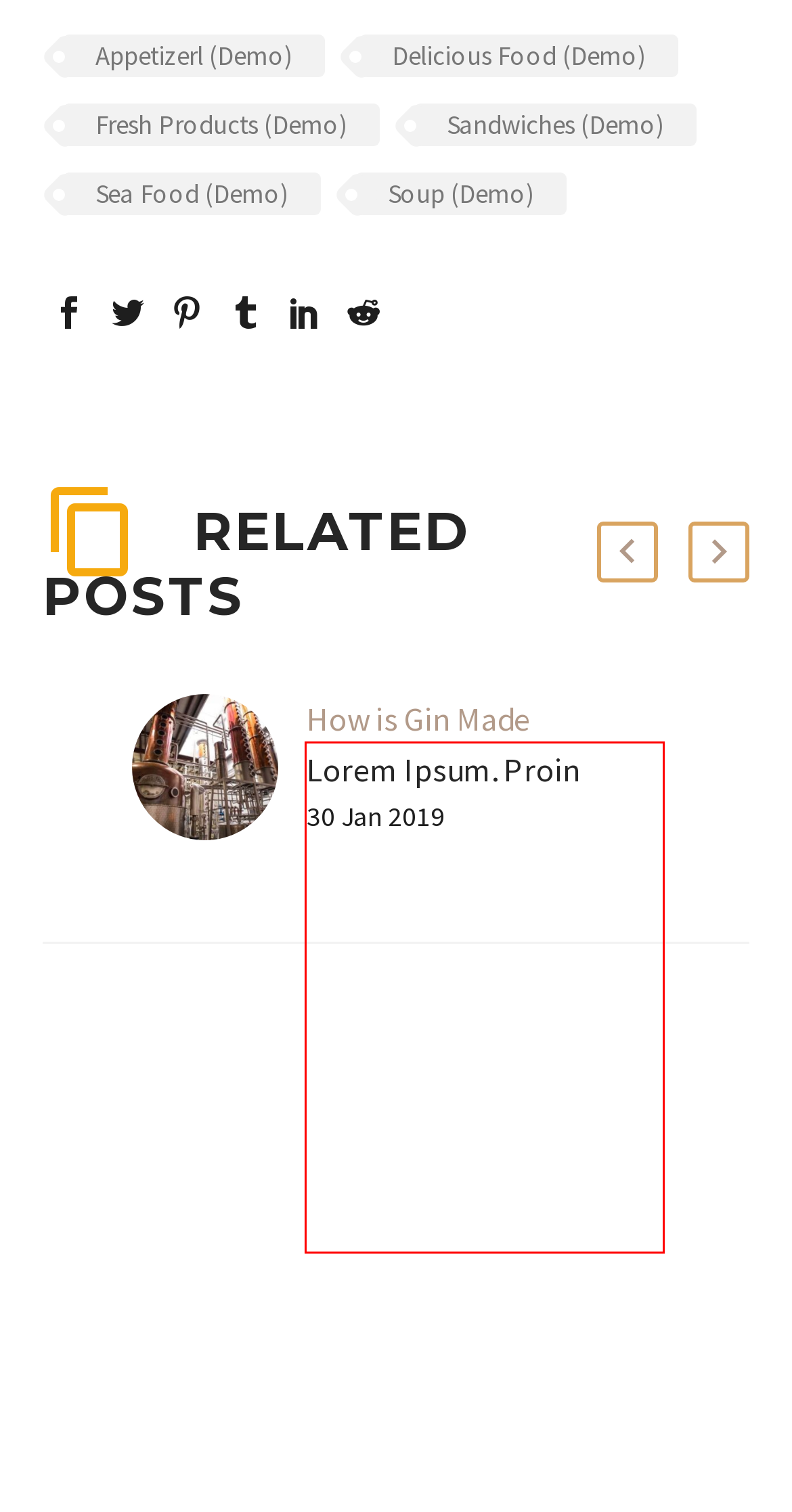You are provided with a screenshot of a webpage featuring a red rectangle bounding box. Extract the text content within this red bounding box using OCR.

Lorem Ipsum. Proin gravida nibh vel velit auctor aliquet. Aenean sollicitudin, lorem quis bi bendum auctor, nisi elit consequat ipsum, nec sagittis sem nibh id elit. Duis sed odio sit amet nibh vulputate cursus a sit amet mauris.